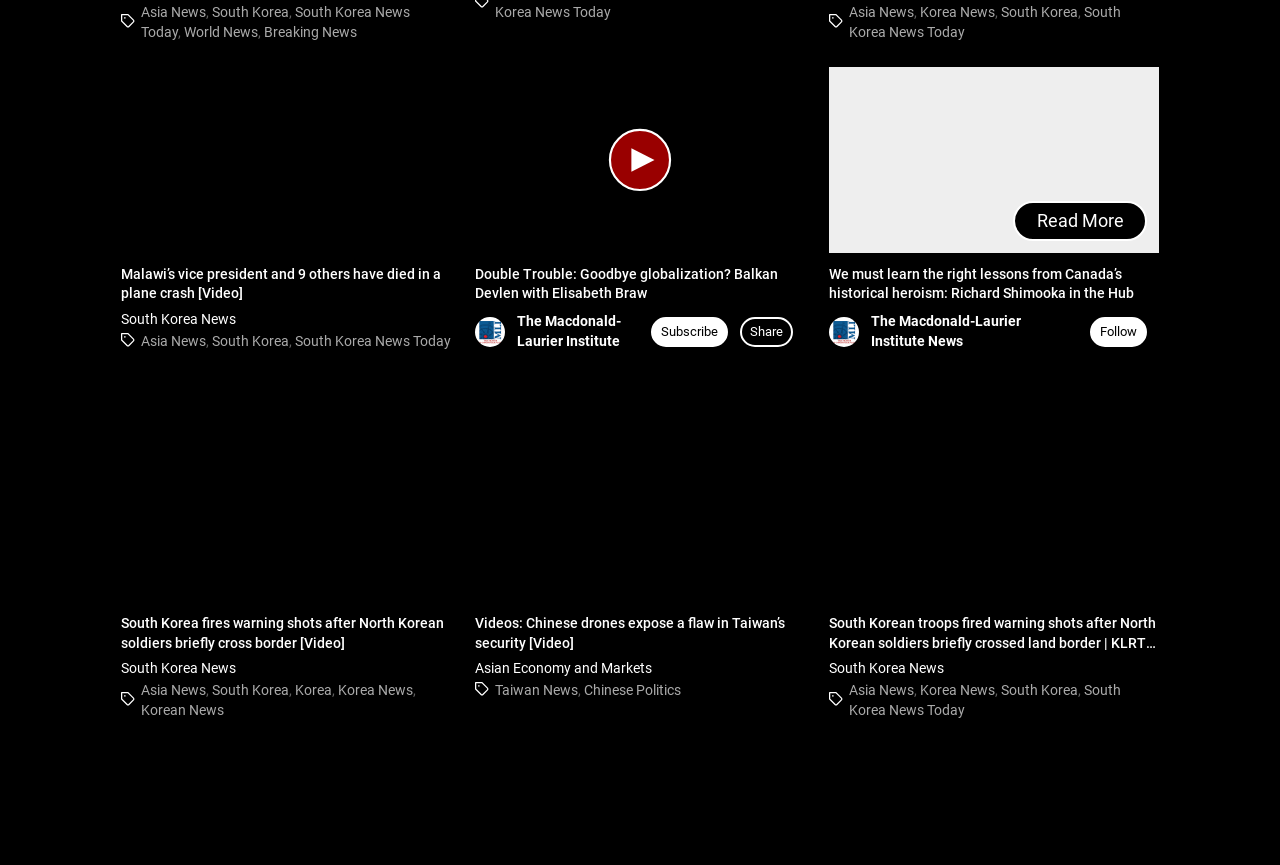Please give the bounding box coordinates of the area that should be clicked to fulfill the following instruction: "Watch video about South Korean troops firing warning shots". The coordinates should be in the format of four float numbers from 0 to 1, i.e., [left, top, right, bottom].

[0.648, 0.481, 0.905, 0.696]